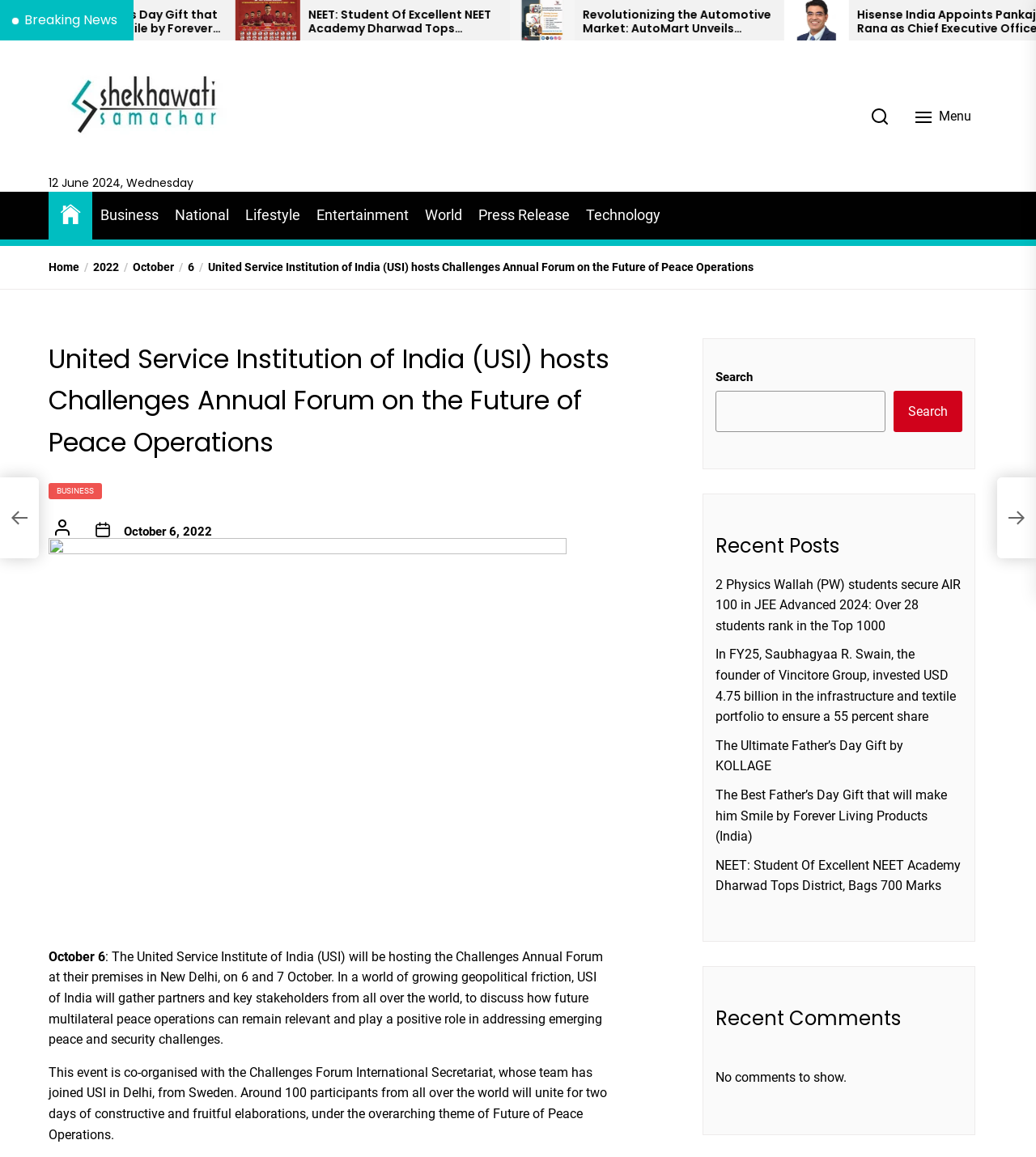Identify the bounding box coordinates of the element that should be clicked to fulfill this task: "Go to Home". The coordinates should be provided as four float numbers between 0 and 1, i.e., [left, top, right, bottom].

None